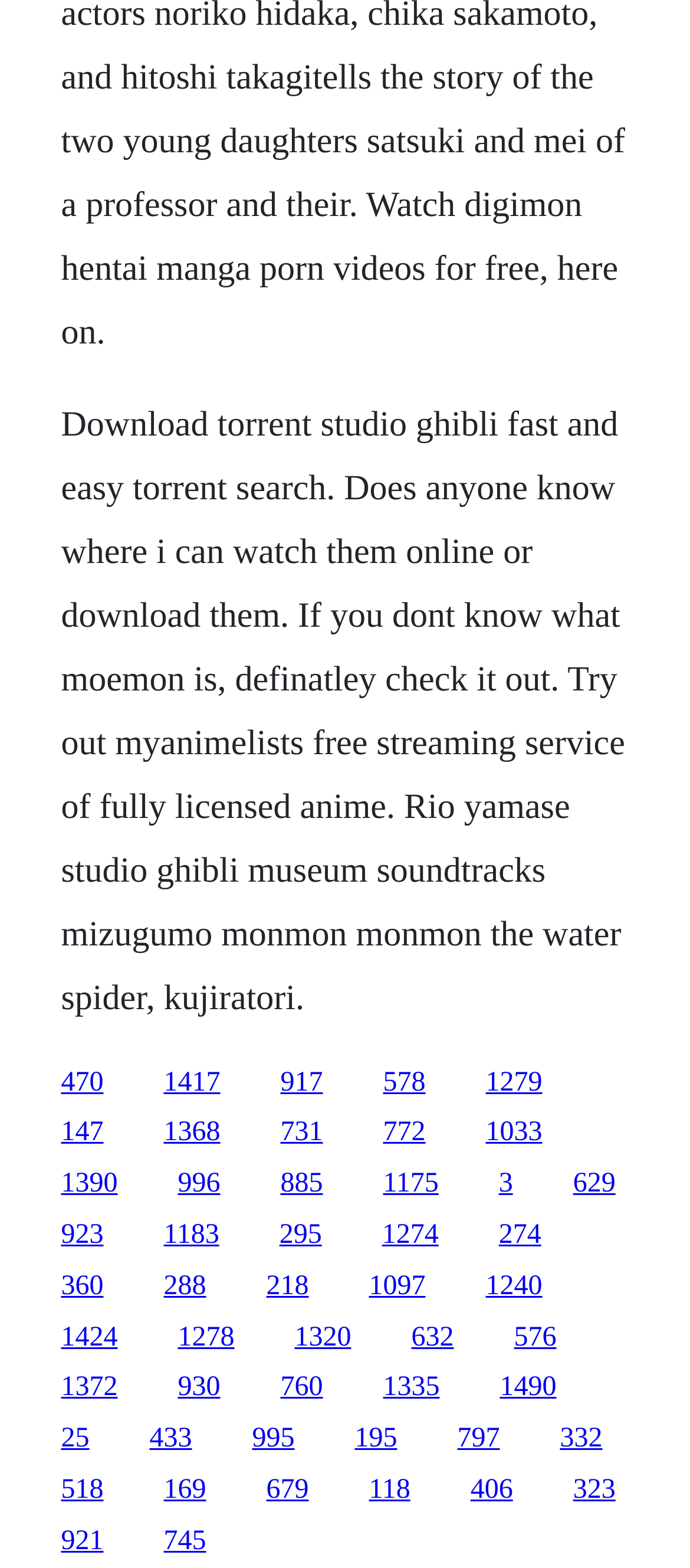Can you specify the bounding box coordinates for the region that should be clicked to fulfill this instruction: "Explore the MyAnimeList free streaming service".

[0.088, 0.258, 0.906, 0.649]